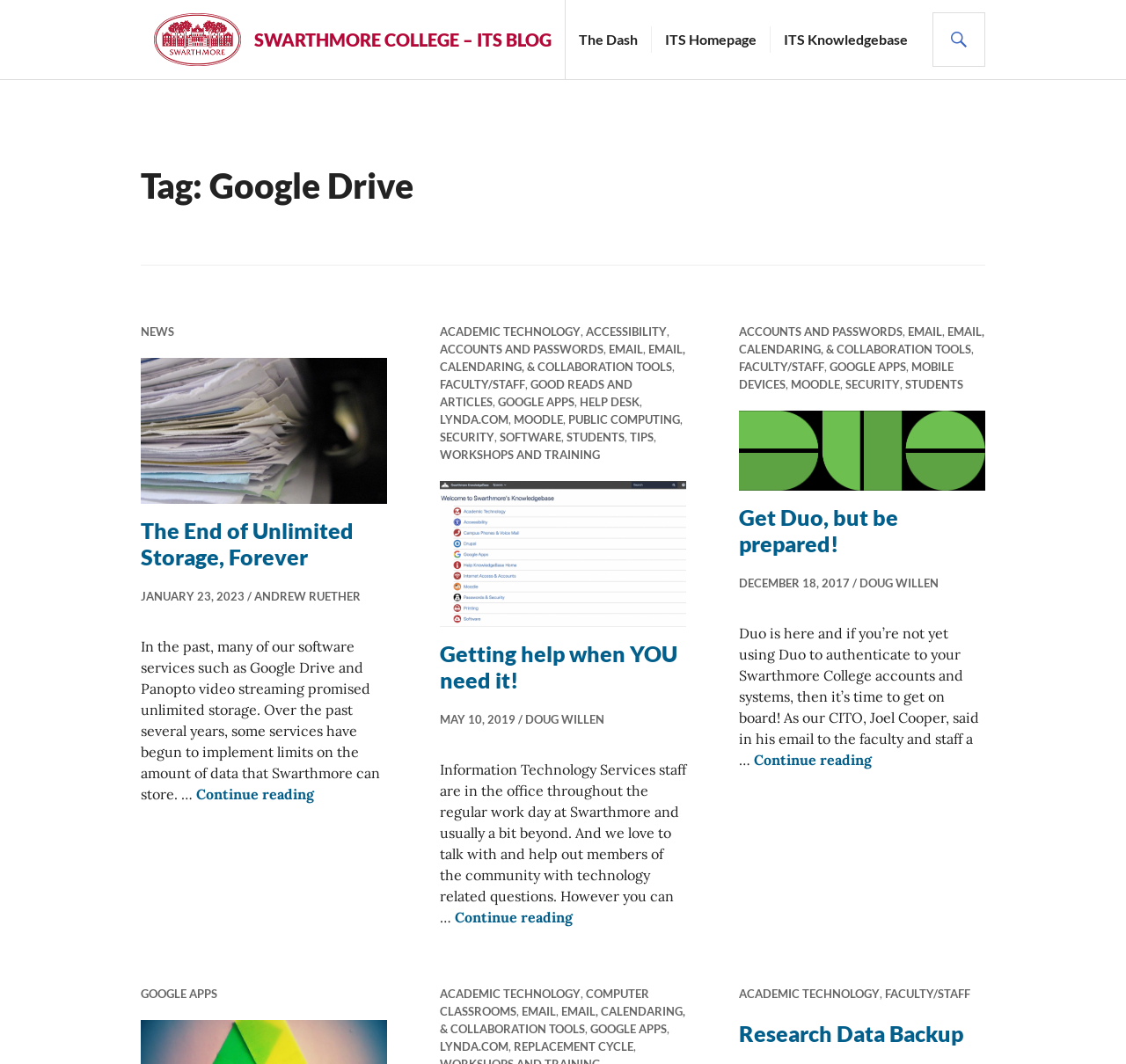Identify the bounding box coordinates for the UI element described as follows: "parent_node: EMAIL * aria-describedby="email-notes" name="email"". Ensure the coordinates are four float numbers between 0 and 1, formatted as [left, top, right, bottom].

None